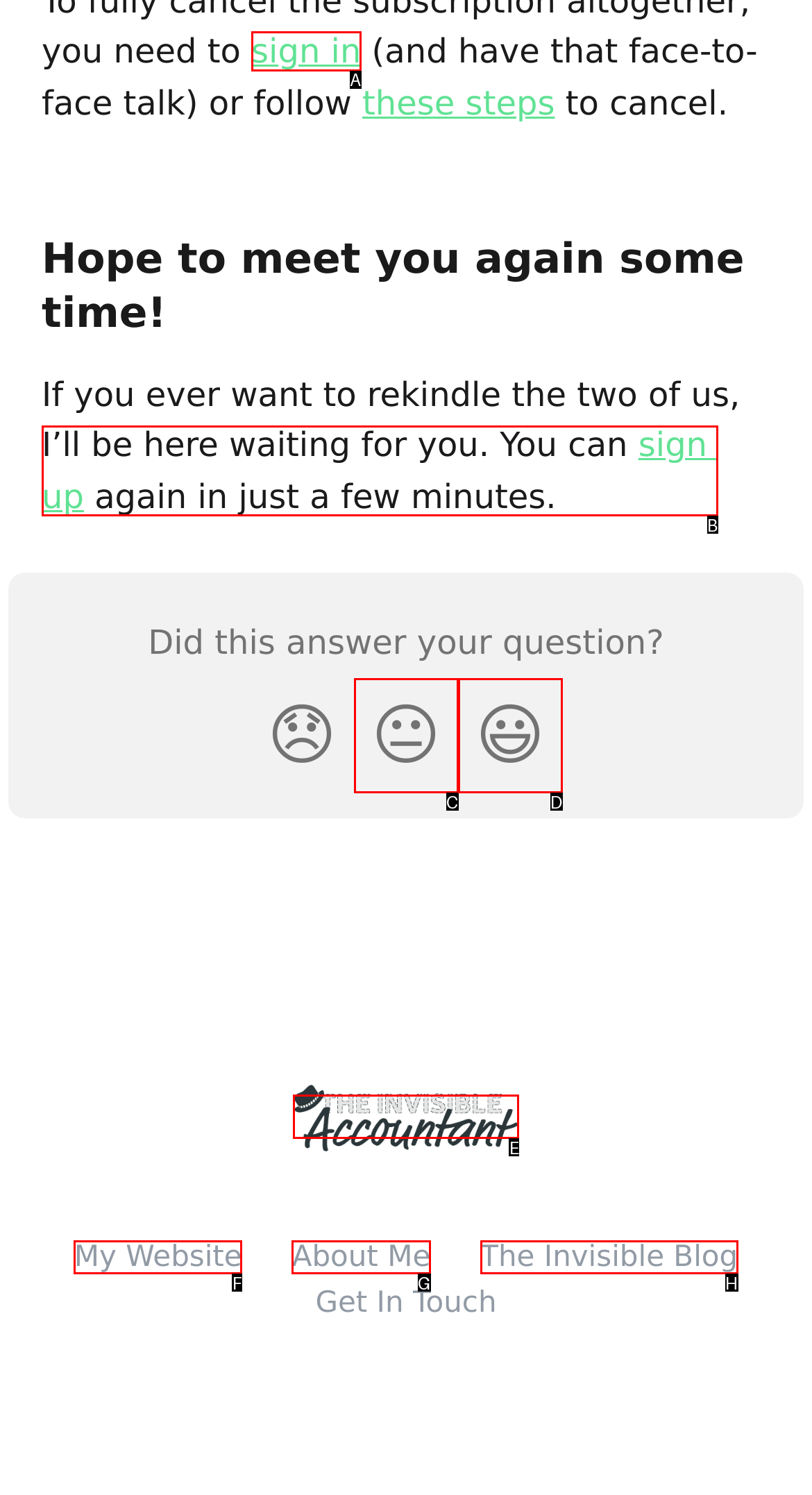Identify the HTML element that corresponds to the following description: 😃. Provide the letter of the correct option from the presented choices.

D